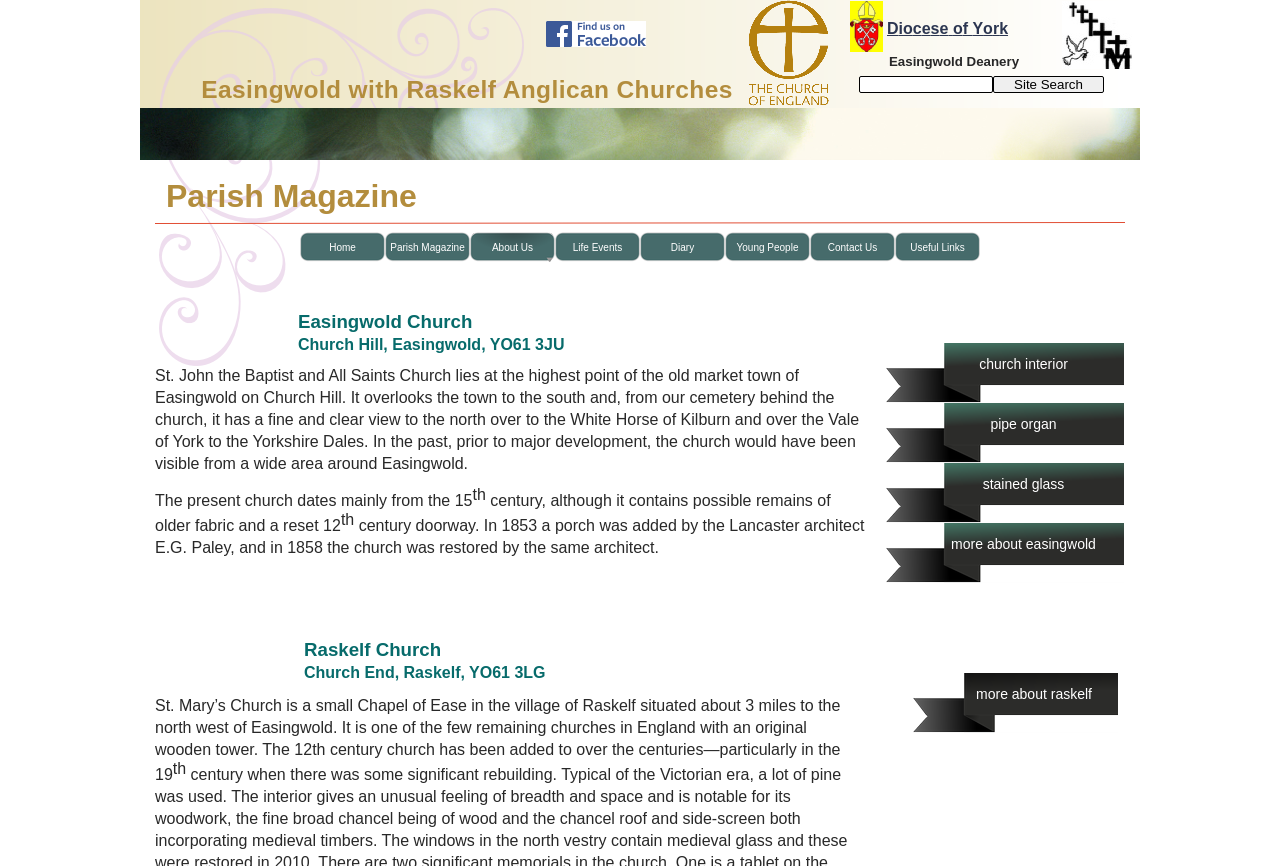Deliver a detailed narrative of the webpage's visual and textual elements.

This webpage is about Easingwold Raskelf Anglican Churches, with a focus on the history and description of the two churches, St. John the Baptist and All Saints Church in Easingwold and St. Mary's Church in Raskelf.

At the top of the page, there is a heading "Easingwold with Raskelf Anglican Churches" followed by a search bar and a button labeled "Site Search". Below this, there are several links to different sections of the website, including "Home", "Parish Magazine", "About Us", and others.

The main content of the page is divided into two sections, one for each church. The section for St. John the Baptist and All Saints Church in Easingwold describes the church's location and history, including its 15th-century architecture and restoration in the 19th century. The text is accompanied by several links to related topics, such as "church interior", "pipe organ", and "stained glass".

The section for St. Mary's Church in Raskelf describes the church's unique wooden tower and its history, including additions and rebuilding in the 19th century. This section also has links to related topics.

At the bottom of the page, there are more links to other sections of the website, including "Easingwold Deanery" and "Useful Links". There is also a heading "Parish Magazine" with a textbox below it.